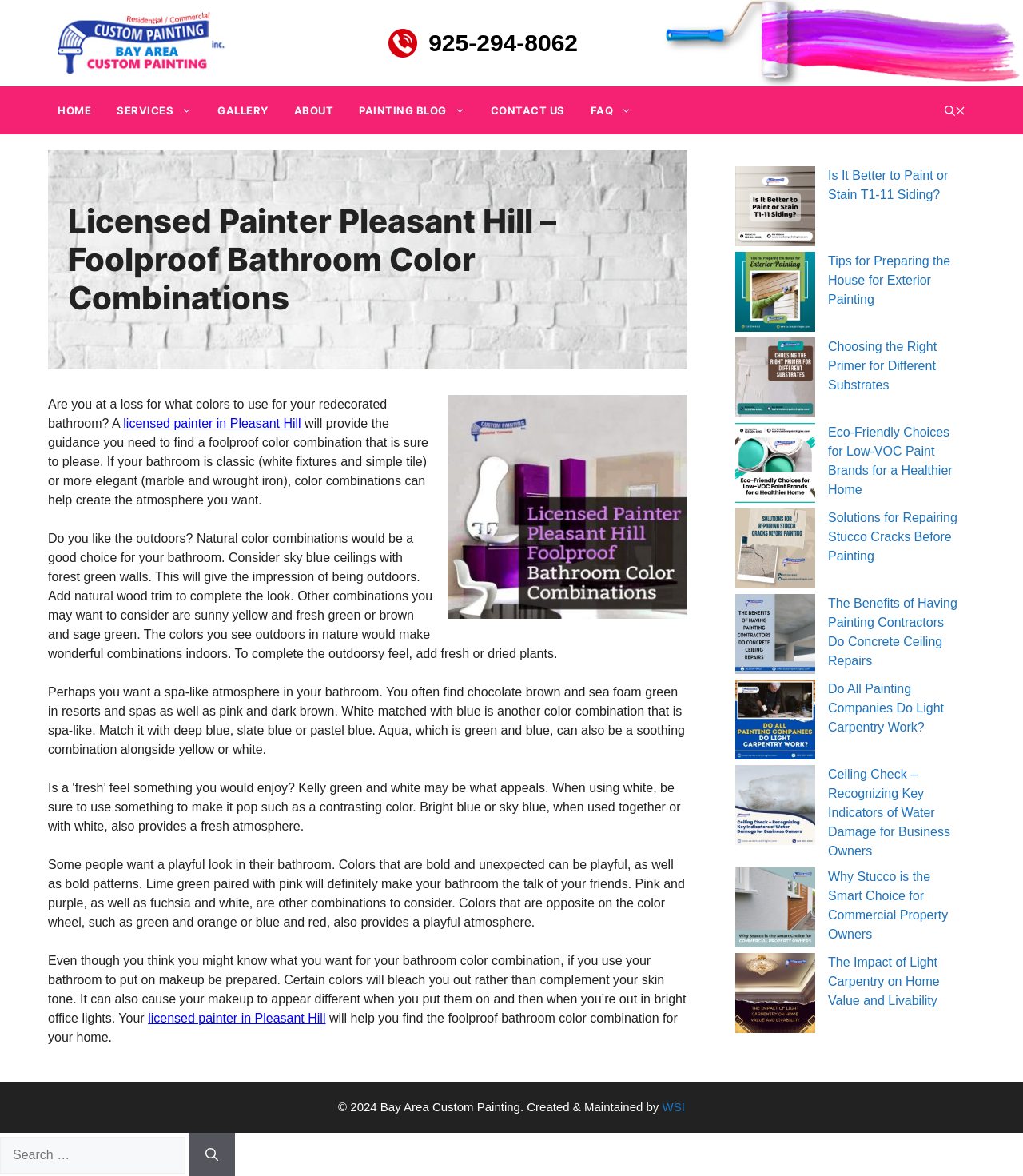What is the name of the company mentioned on the webpage?
Provide a one-word or short-phrase answer based on the image.

Bay Area Custom Painting